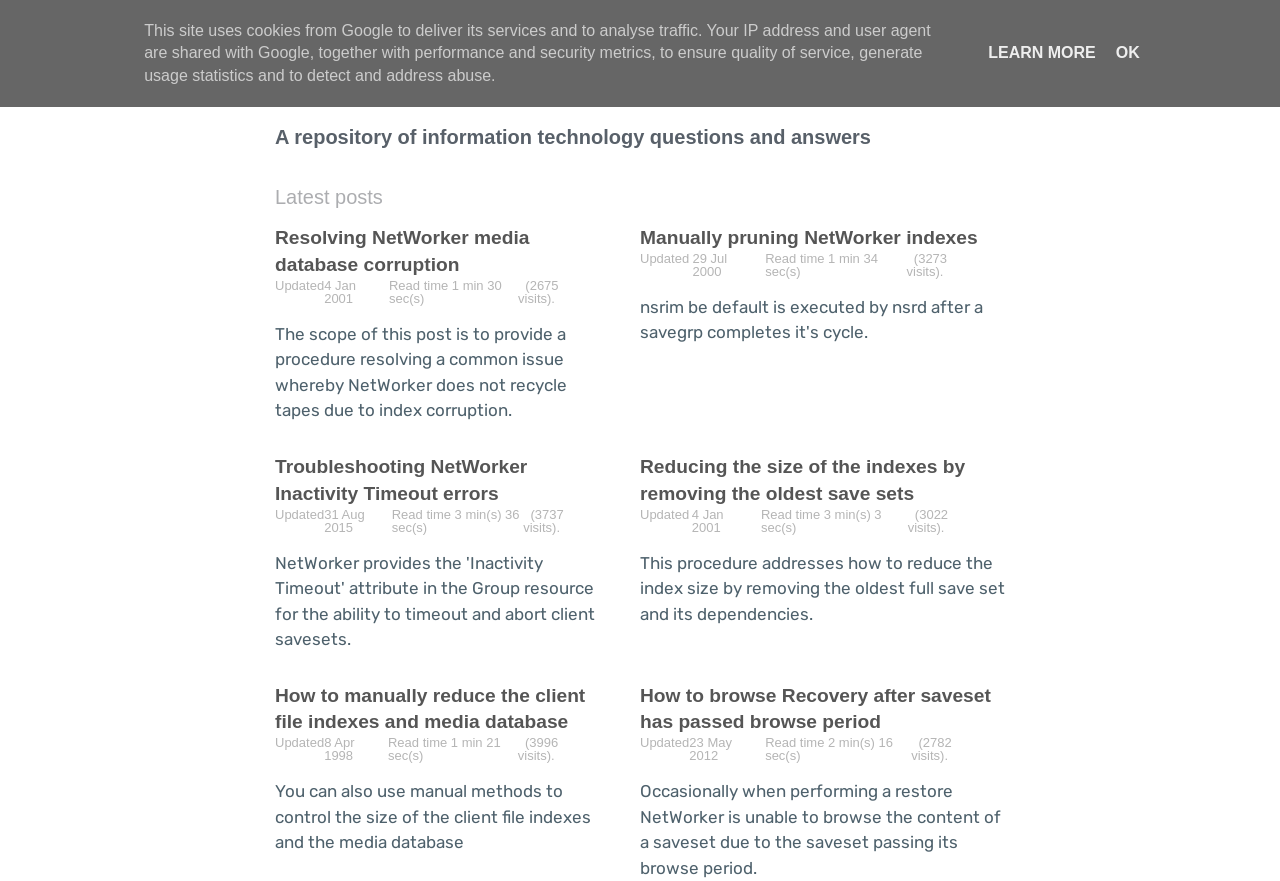Please determine the bounding box coordinates of the element's region to click for the following instruction: "browse How to manually reduce the client file indexes and media database".

[0.215, 0.777, 0.457, 0.831]